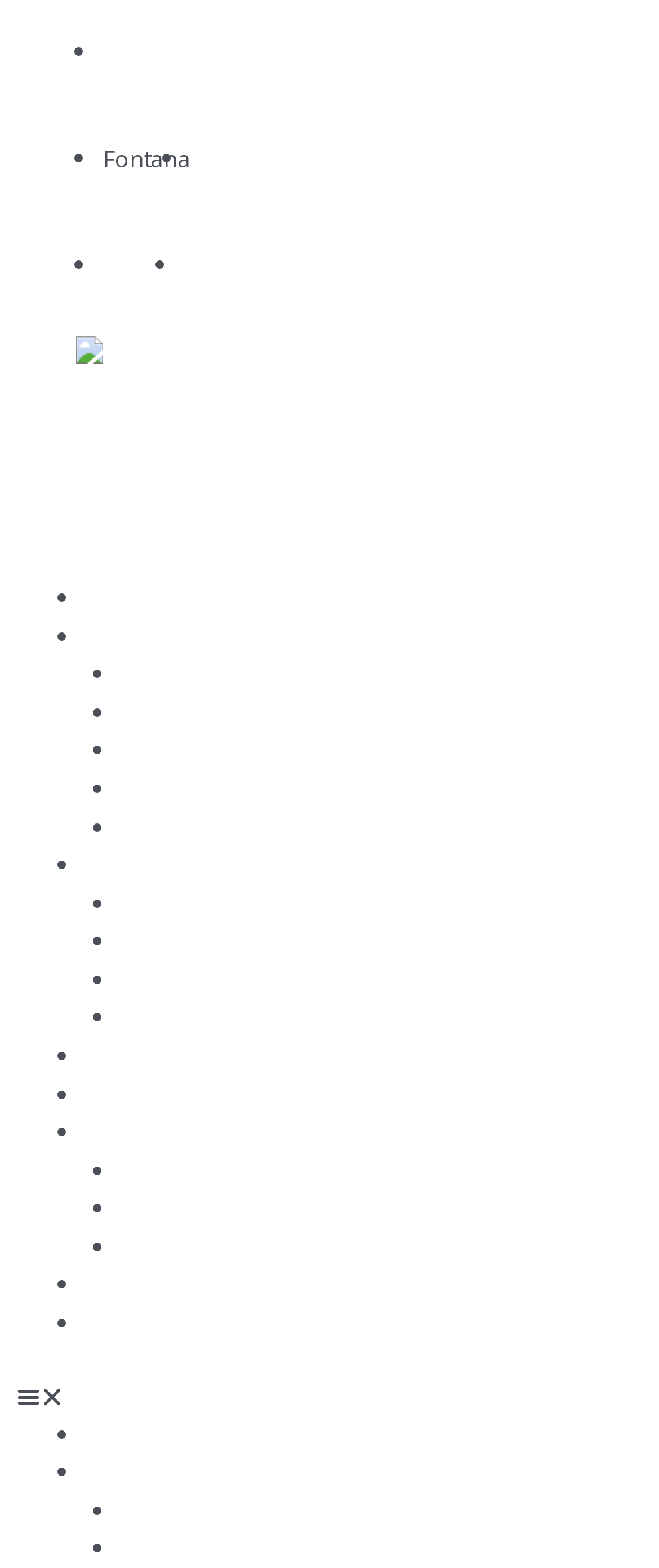What areas are served by the company?
Please provide an in-depth and detailed response to the question.

The areas served by the company are listed as links with bullet points, including 'Rialto', 'Fontana', and 'Corona'. These locations are likely service areas for the company.